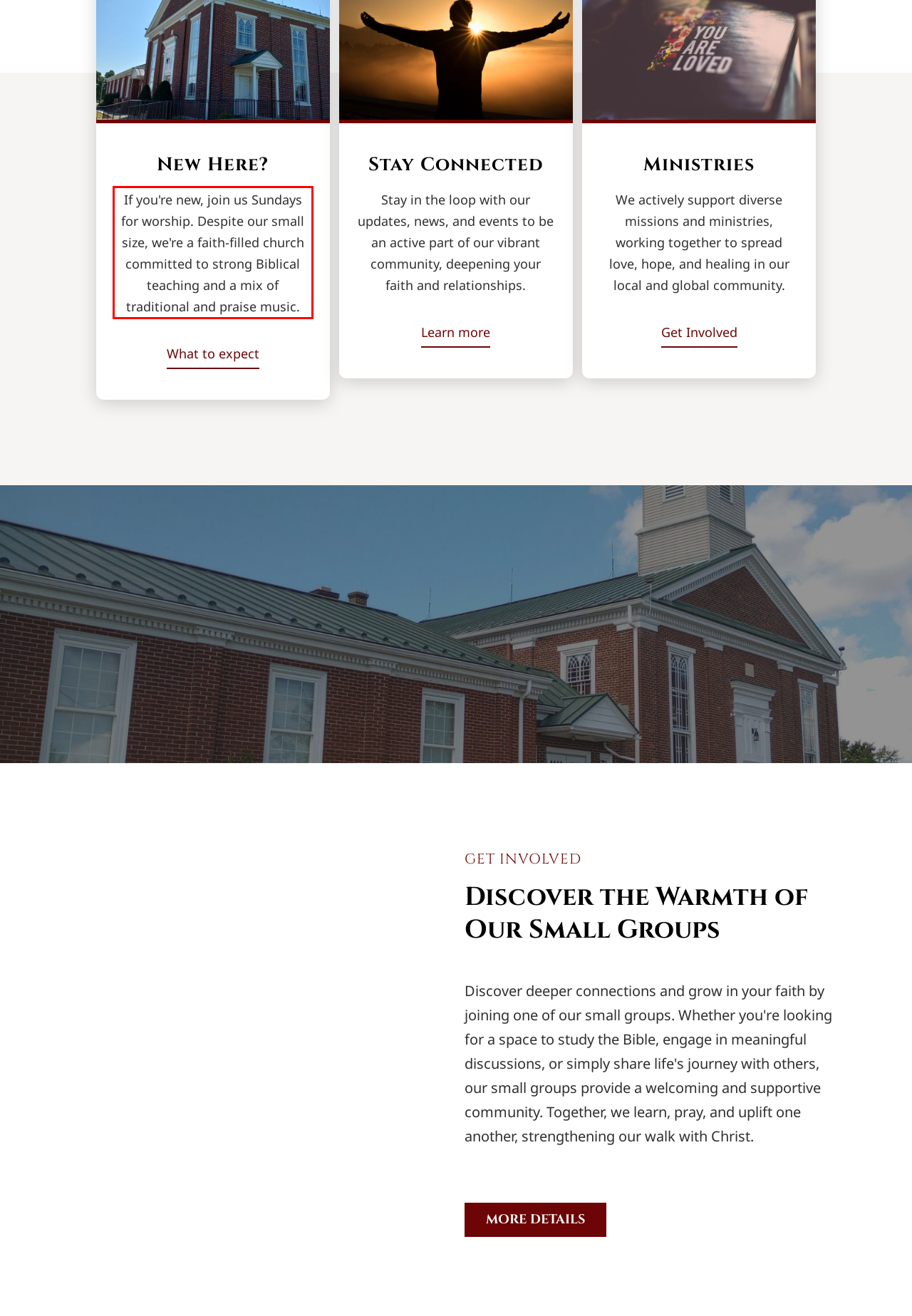You are looking at a screenshot of a webpage with a red rectangle bounding box. Use OCR to identify and extract the text content found inside this red bounding box.

If you're new, join us Sundays for worship. Despite our small size, we're a faith-filled church committed to strong Biblical teaching and a mix of traditional and praise music.